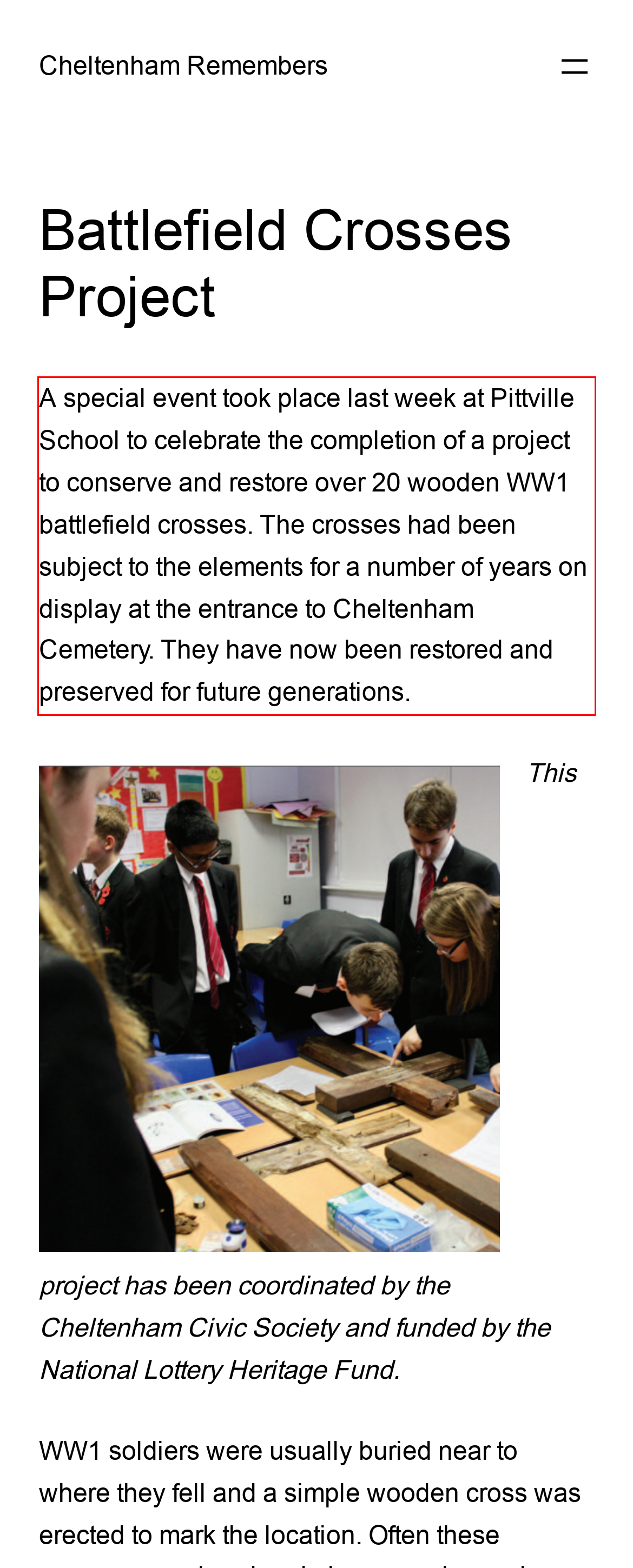Examine the screenshot of the webpage, locate the red bounding box, and perform OCR to extract the text contained within it.

A special event took place last week at Pittville School to celebrate the completion of a project to conserve and restore over 20 wooden WW1 battlefield crosses. The crosses had been subject to the elements for a number of years on display at the entrance to Cheltenham Cemetery. They have now been restored and preserved for future generations.